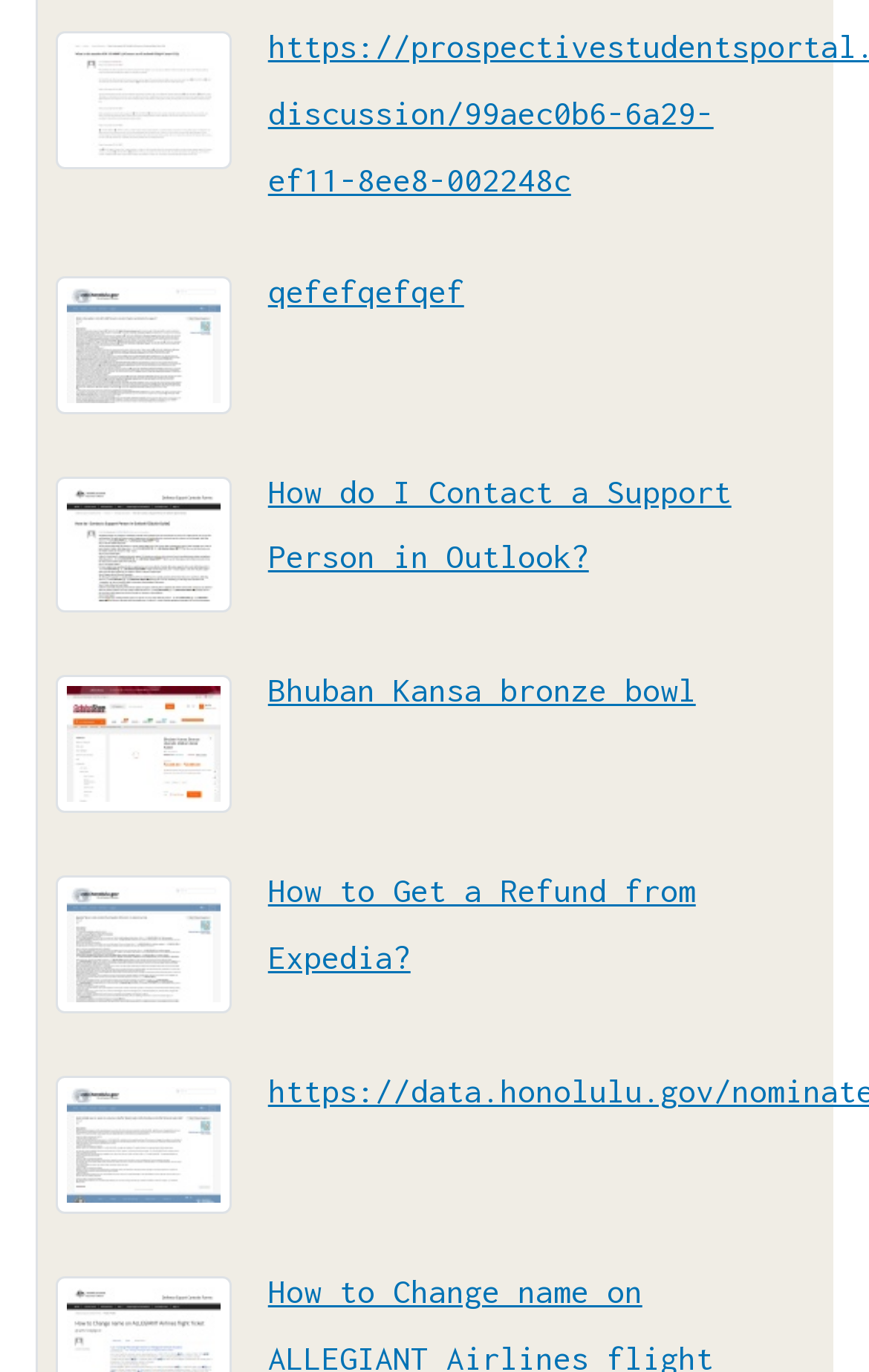Answer the question with a brief word or phrase:
How many links are there on the webpage?

11